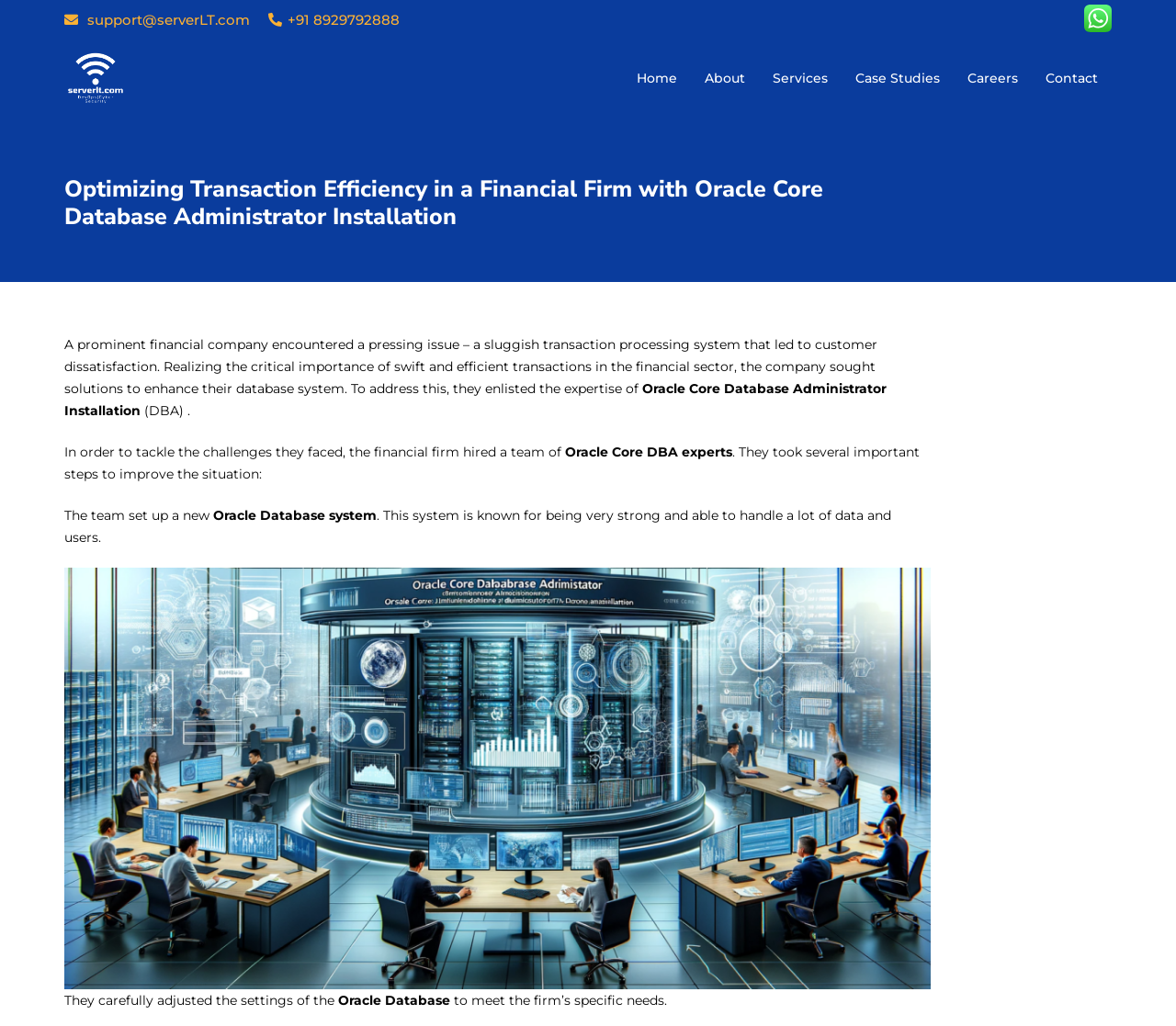Answer the question with a single word or phrase: 
What is the benefit of the new Oracle Database system?

Handling a lot of data and users